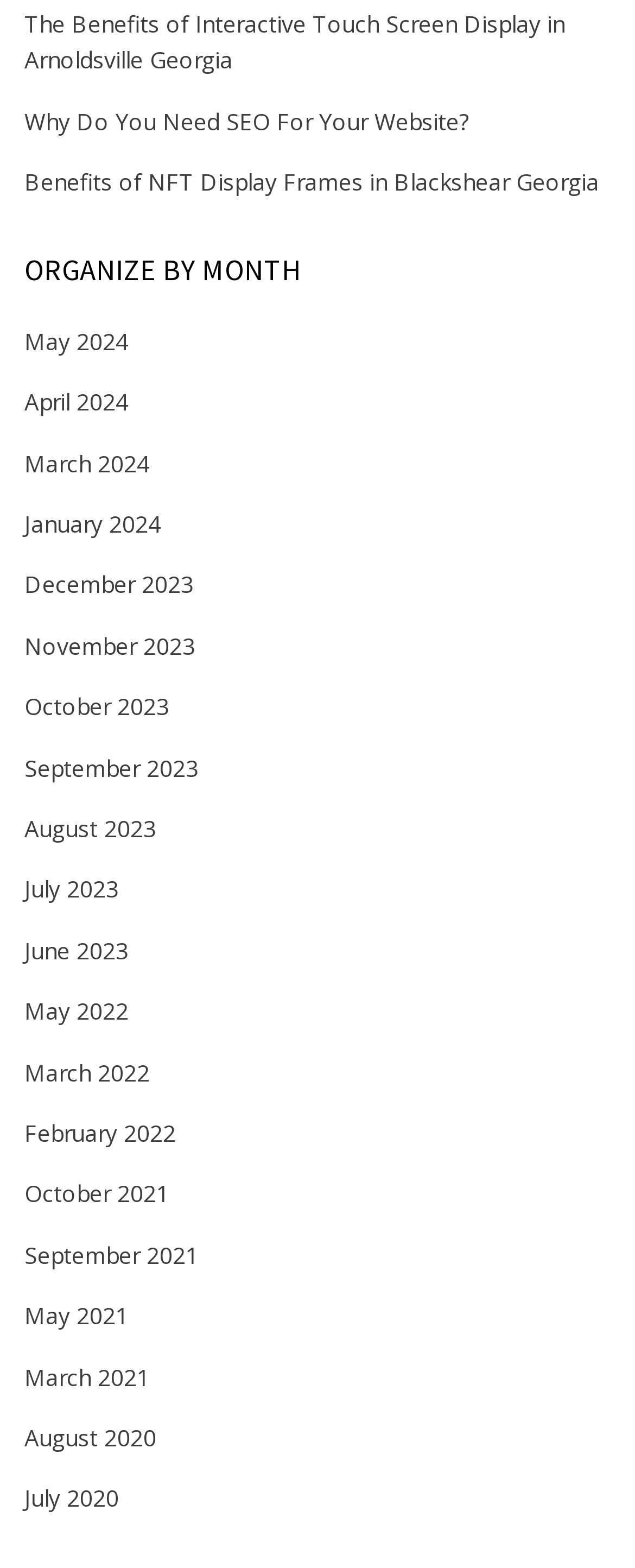Kindly provide the bounding box coordinates of the section you need to click on to fulfill the given instruction: "View articles about May 2024".

[0.038, 0.208, 0.203, 0.227]